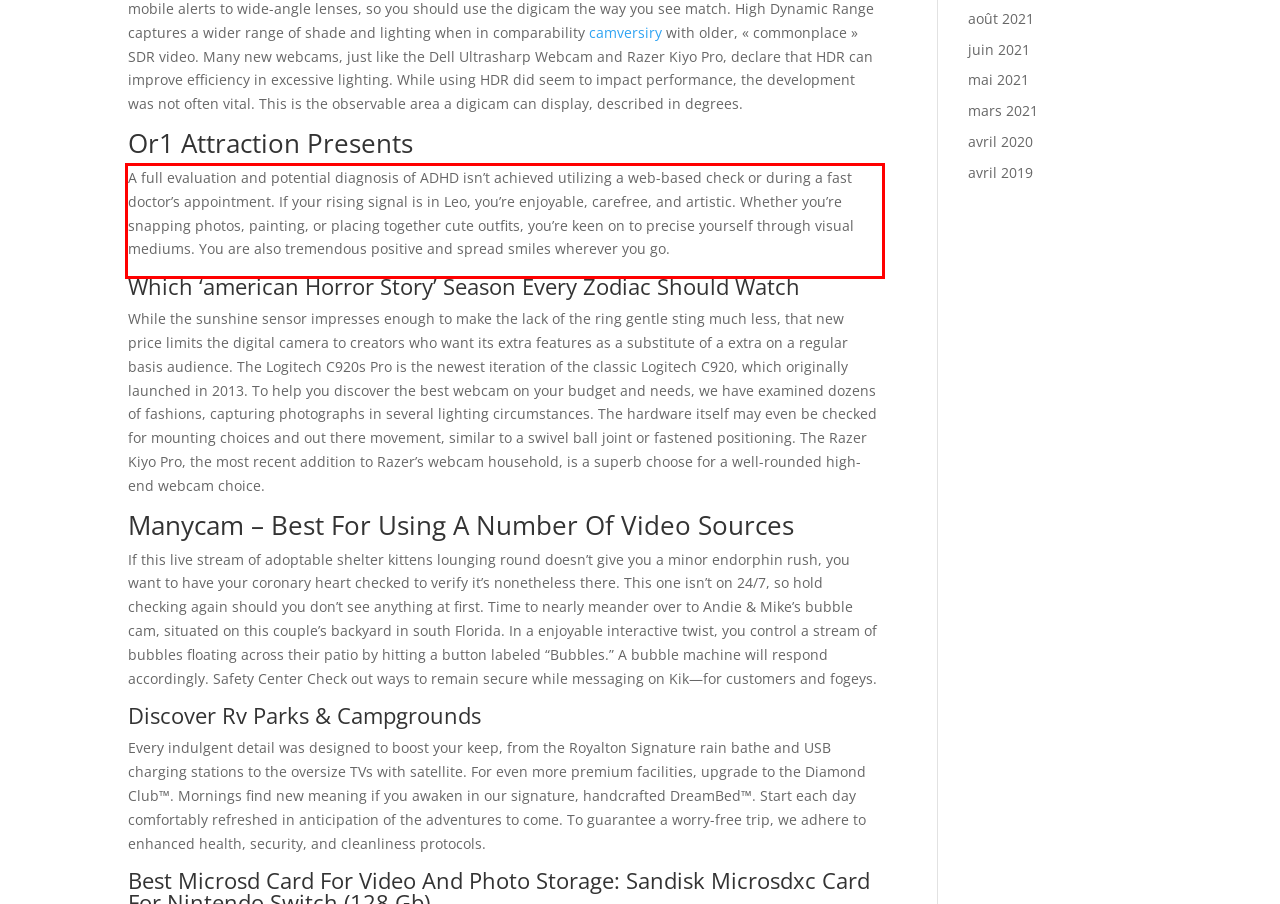Please recognize and transcribe the text located inside the red bounding box in the webpage image.

A full evaluation and potential diagnosis of ADHD isn’t achieved utilizing a web-based check or during a fast doctor’s appointment. If your rising signal is in Leo, you’re enjoyable, carefree, and artistic. Whether you’re snapping photos, painting, or placing together cute outfits, you’re keen on to precise yourself through visual mediums. You are also tremendous positive and spread smiles wherever you go.